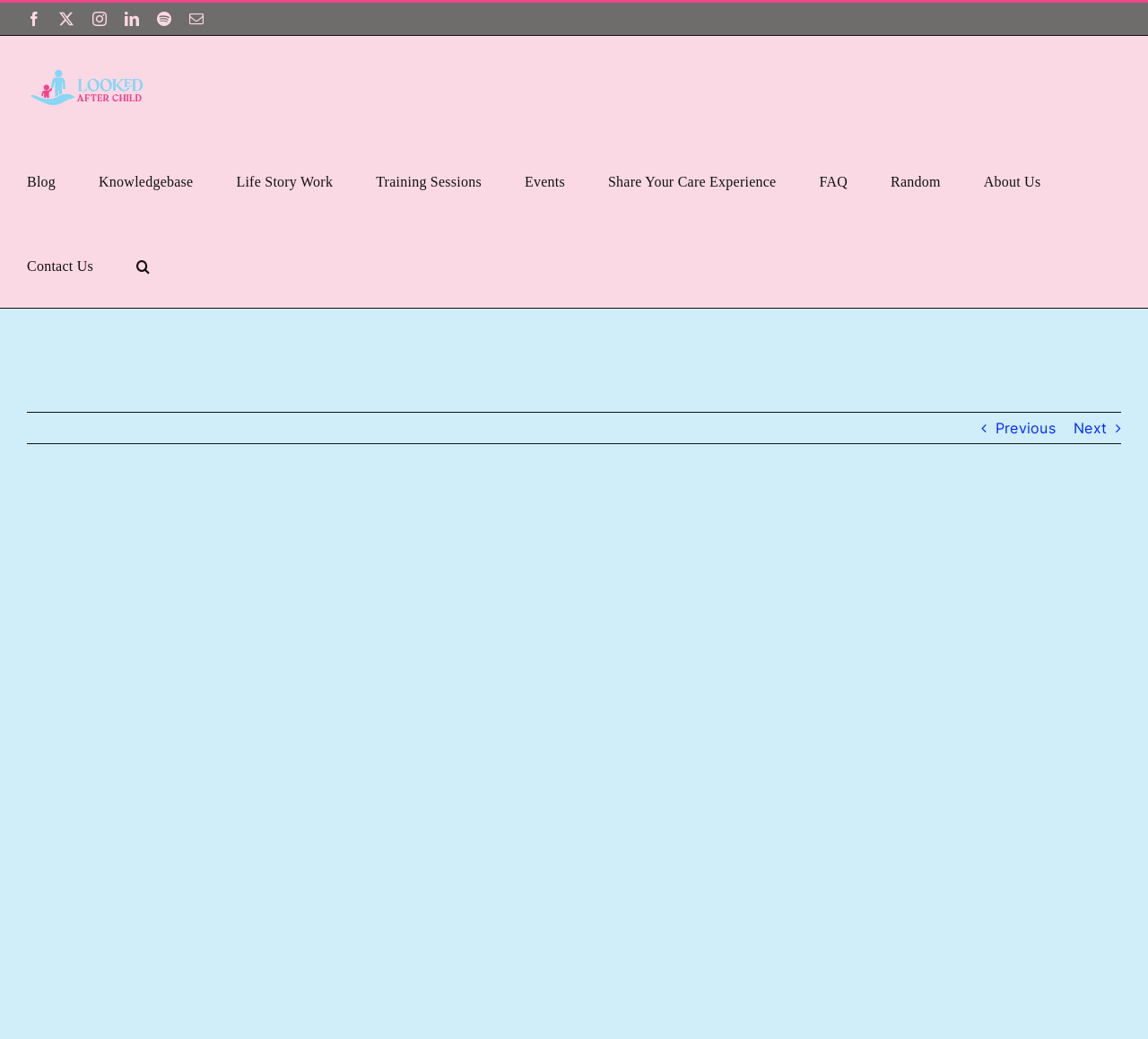Respond with a single word or phrase to the following question: How many social media links are available?

6